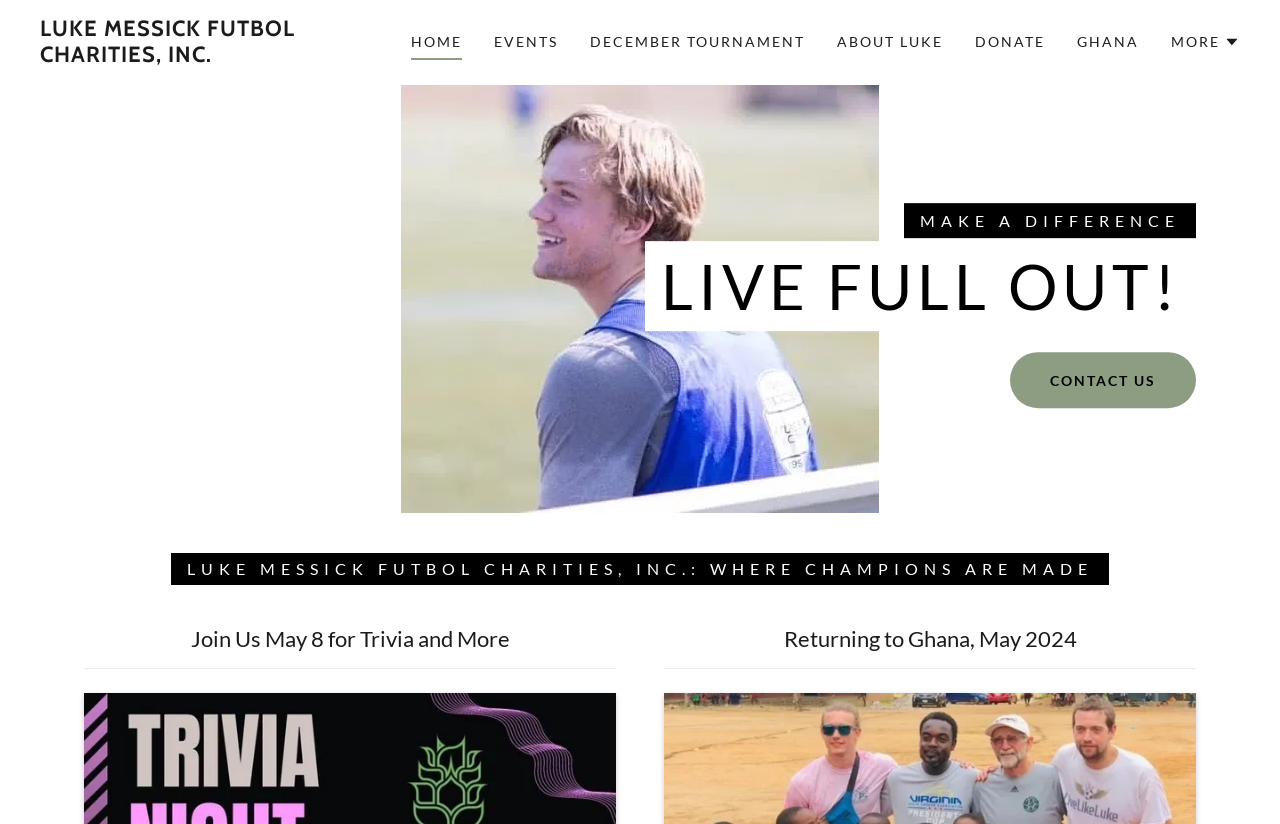Determine the bounding box of the UI component based on this description: "Home". The bounding box coordinates should be four float values between 0 and 1, i.e., [left, top, right, bottom].

[0.321, 0.037, 0.361, 0.073]